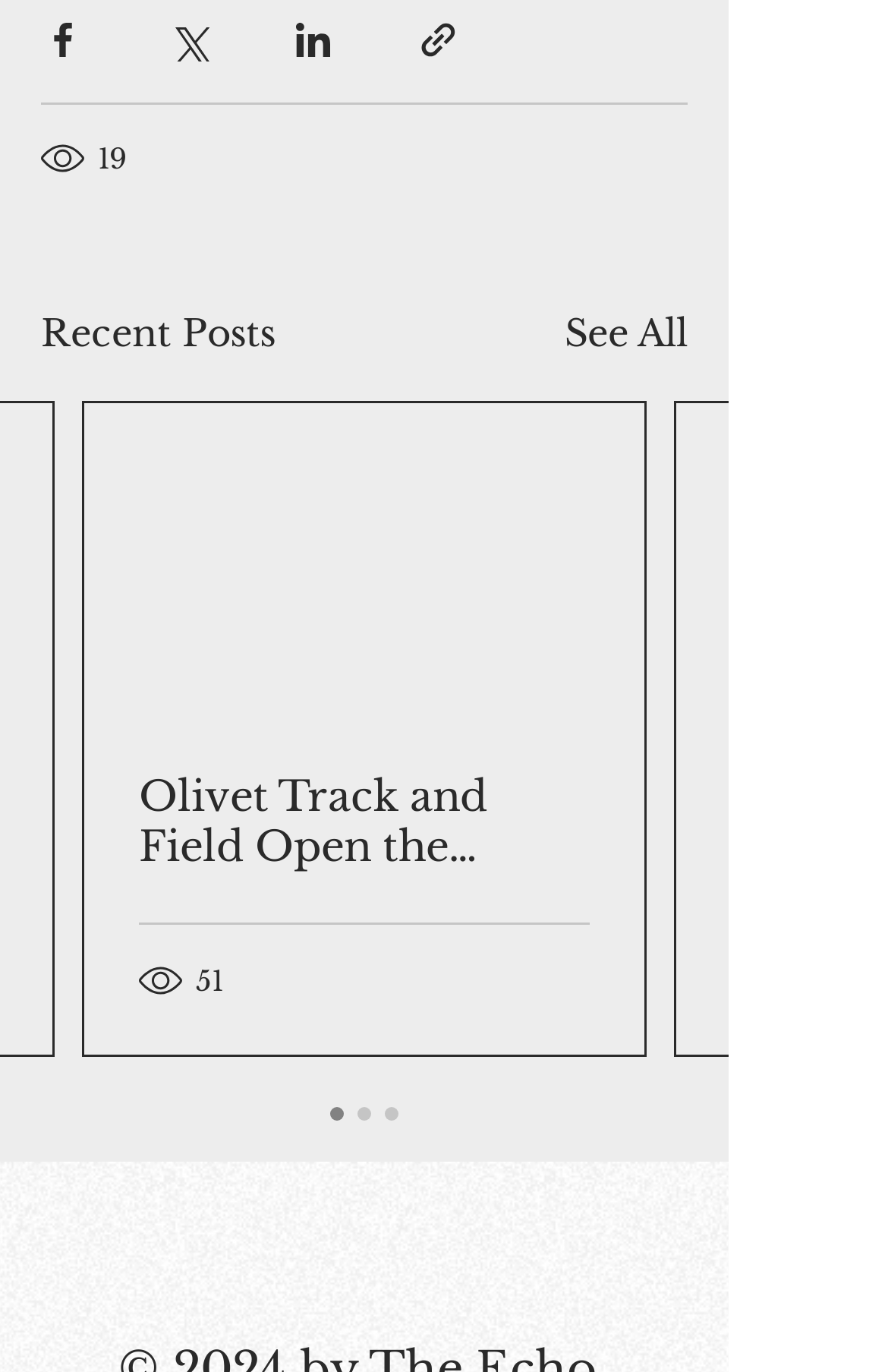Please reply to the following question with a single word or a short phrase:
What is the name of the college mentioned on the webpage?

Olivet College